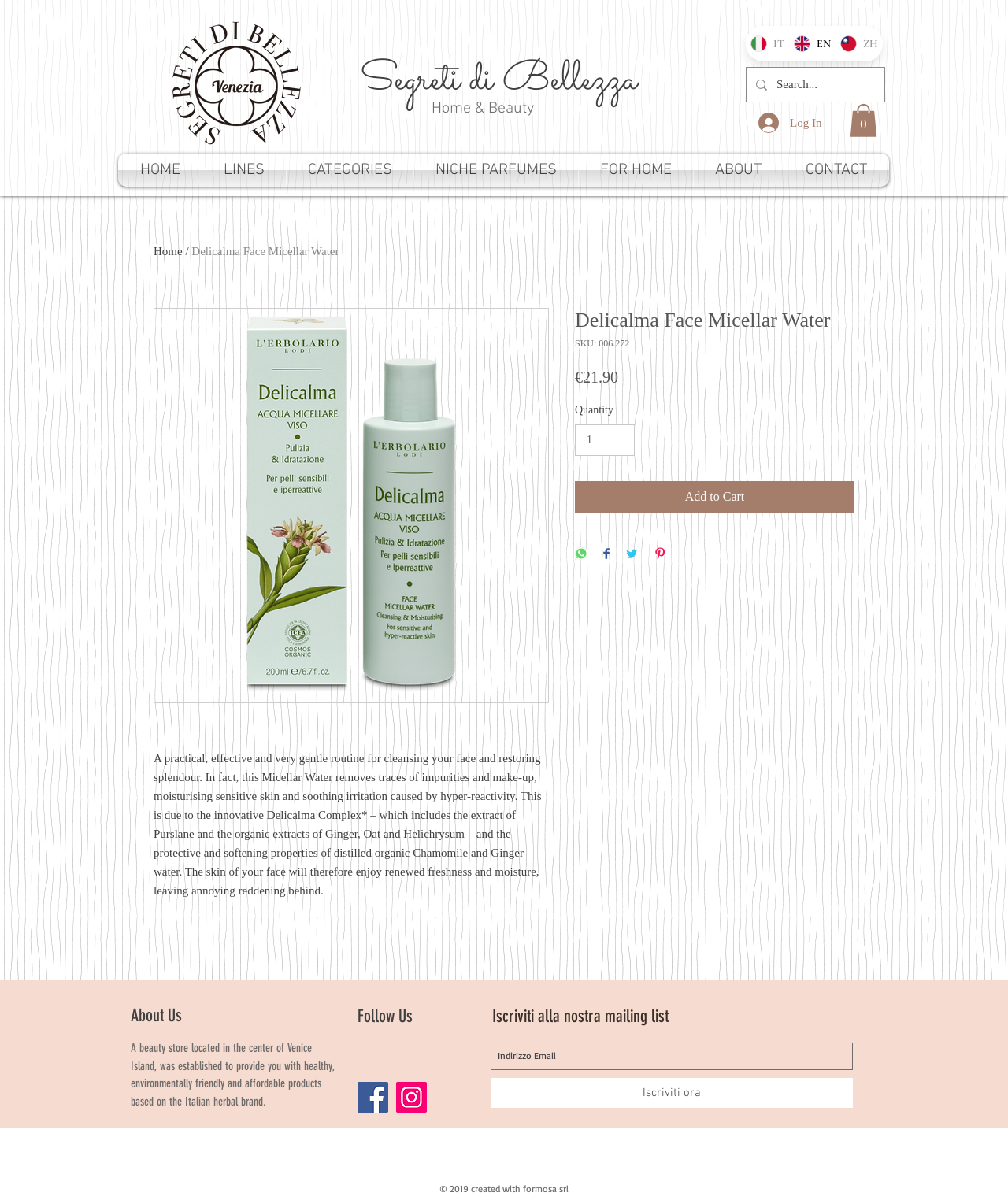Please specify the bounding box coordinates of the area that should be clicked to accomplish the following instruction: "Log in to your account". The coordinates should consist of four float numbers between 0 and 1, i.e., [left, top, right, bottom].

[0.741, 0.09, 0.814, 0.115]